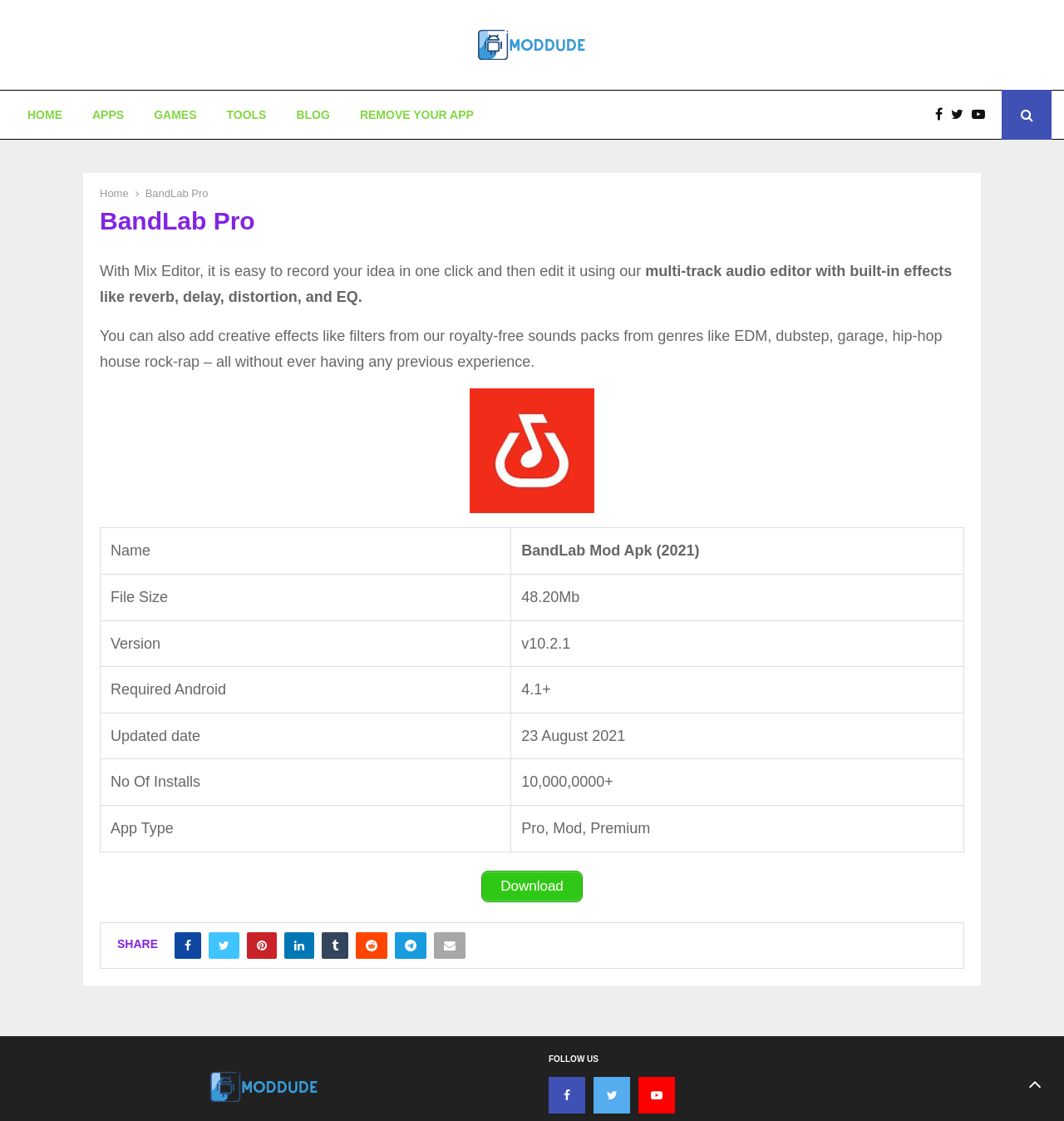Determine the bounding box coordinates for the UI element with the following description: "Games". The coordinates should be four float numbers between 0 and 1, represented as [left, top, right, bottom].

[0.131, 0.08, 0.199, 0.125]